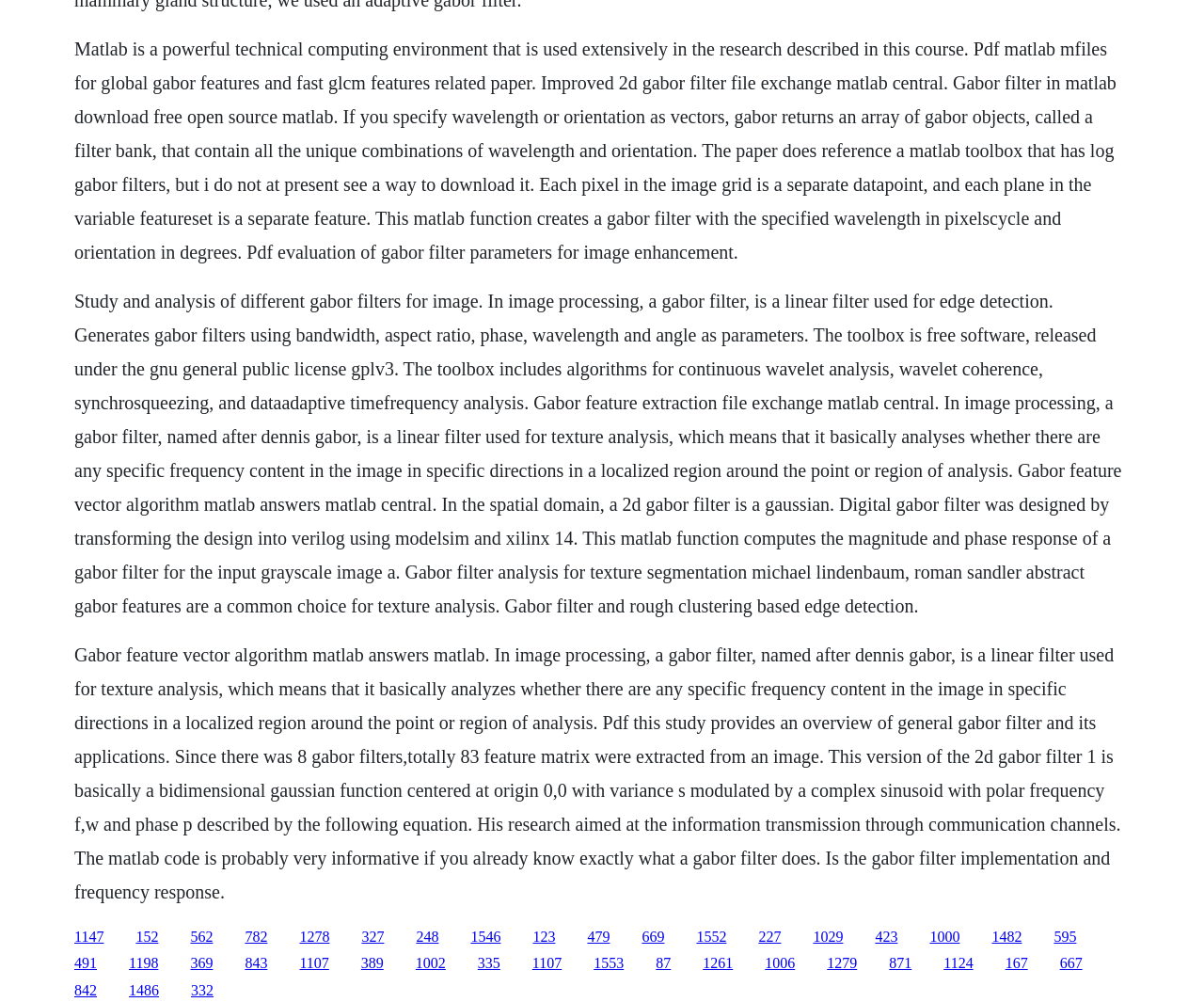What is the license under which the toolbox is released?
Using the image, provide a concise answer in one word or a short phrase.

GNU General Public License (GPLv3)